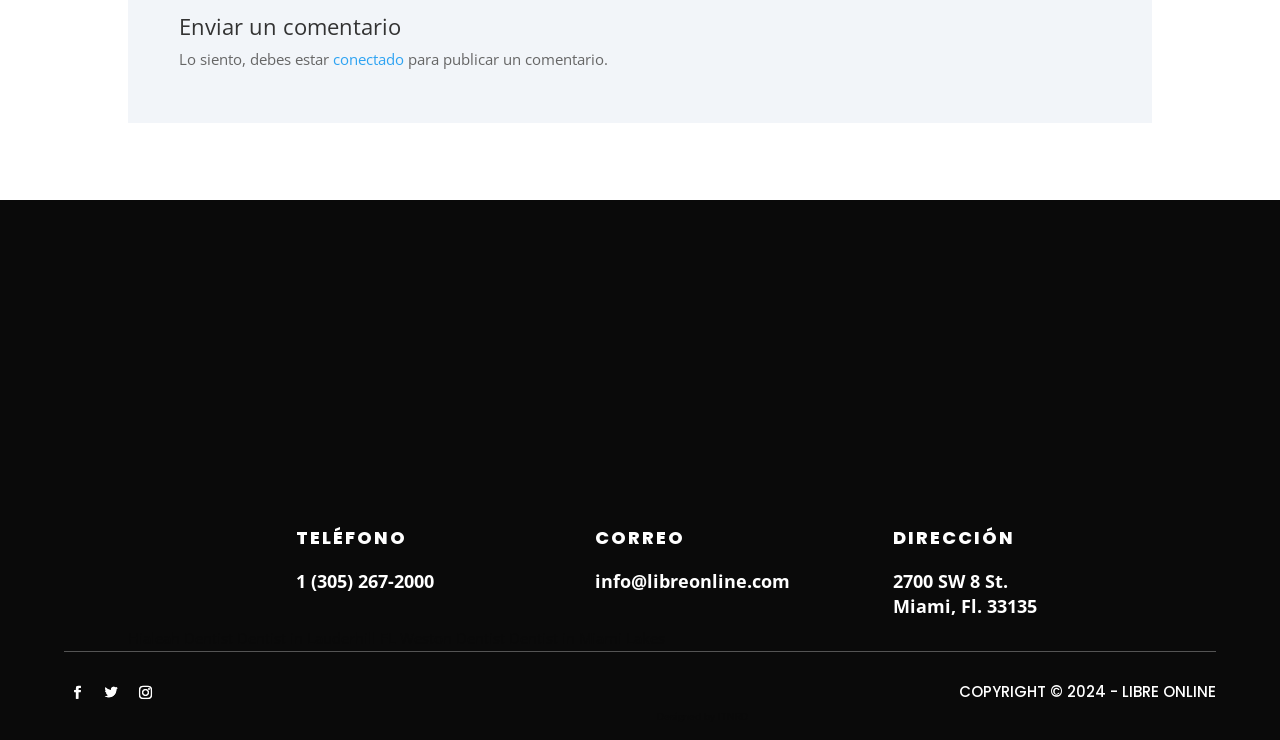Extract the bounding box coordinates of the UI element described: "Seguir". Provide the coordinates in the format [left, top, right, bottom] with values ranging from 0 to 1.

[0.077, 0.919, 0.097, 0.954]